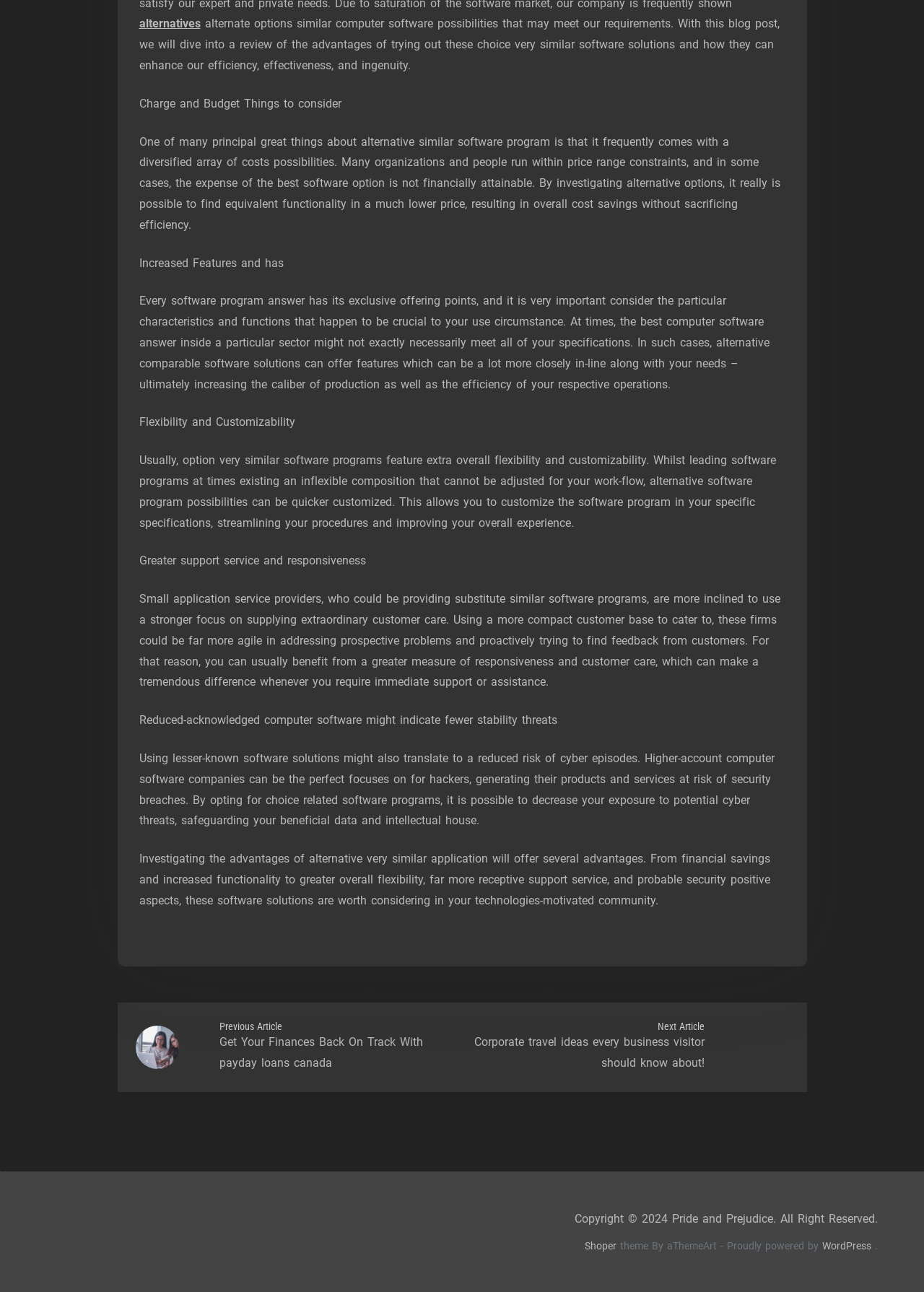What is the focus of smaller software service providers?
Based on the screenshot, give a detailed explanation to answer the question.

The webpage notes that smaller software service providers, who may offer alternative software solutions, tend to have a stronger focus on providing exceptional customer care. This is because they have a smaller customer base to cater to, allowing them to be more agile in addressing potential issues and proactively seeking feedback.